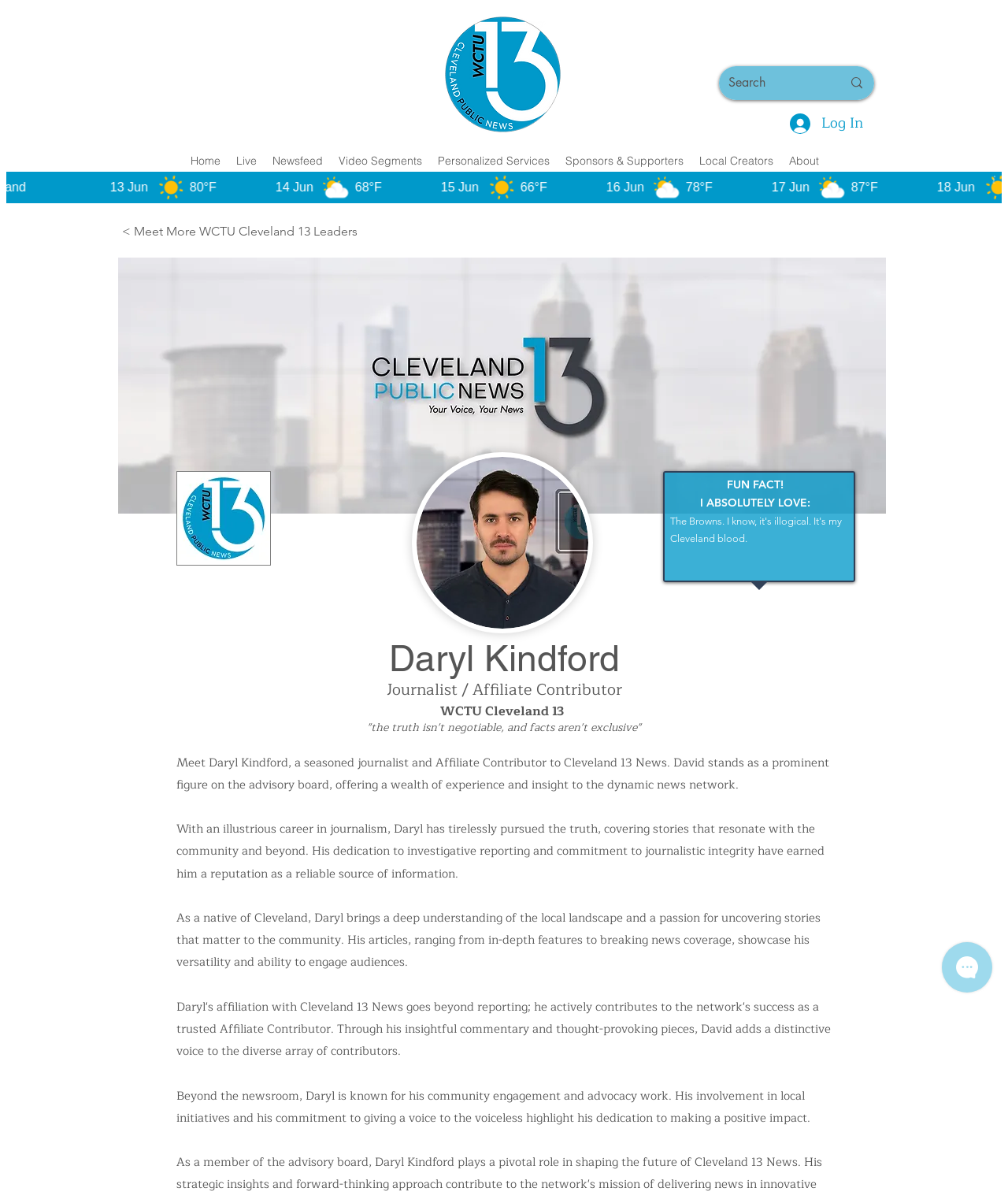Please predict the bounding box coordinates of the element's region where a click is necessary to complete the following instruction: "Search for something". The coordinates should be represented by four float numbers between 0 and 1, i.e., [left, top, right, bottom].

[0.723, 0.055, 0.811, 0.084]